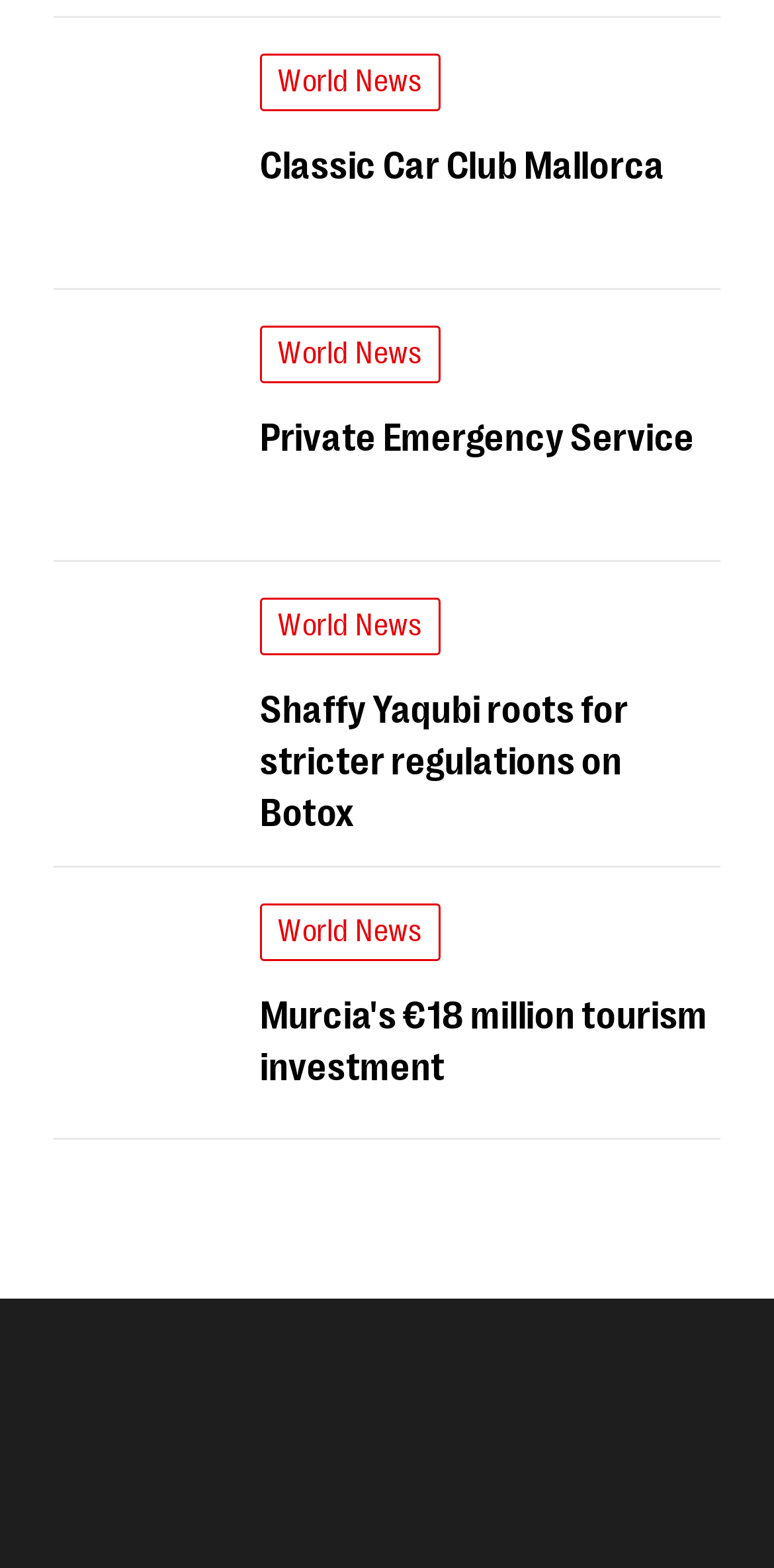Identify the bounding box coordinates of the section that should be clicked to achieve the task described: "Click on World News".

[0.336, 0.034, 0.569, 0.07]